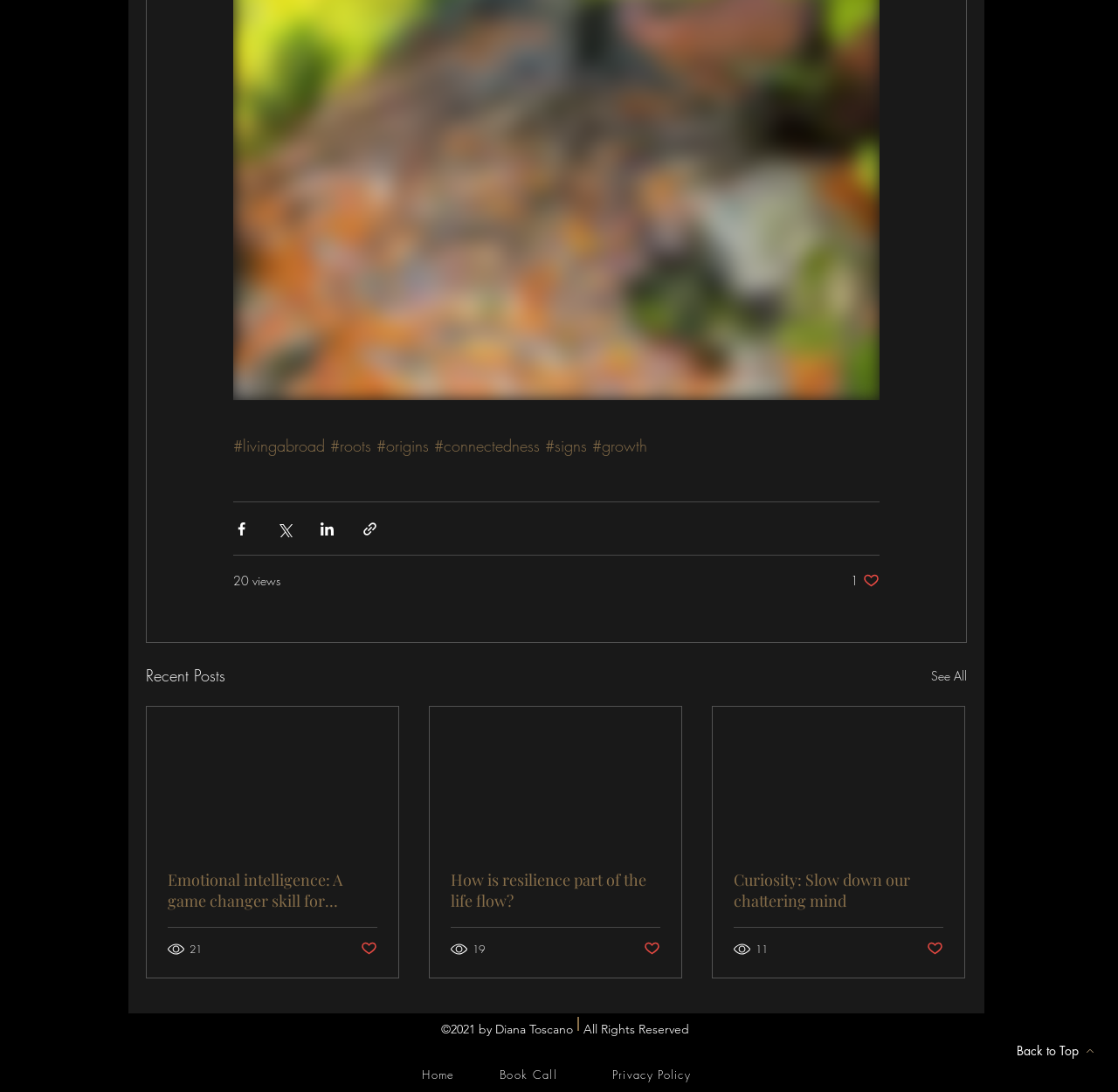Using the description "Back to Top", locate and provide the bounding box of the UI element.

[0.898, 0.951, 0.99, 0.974]